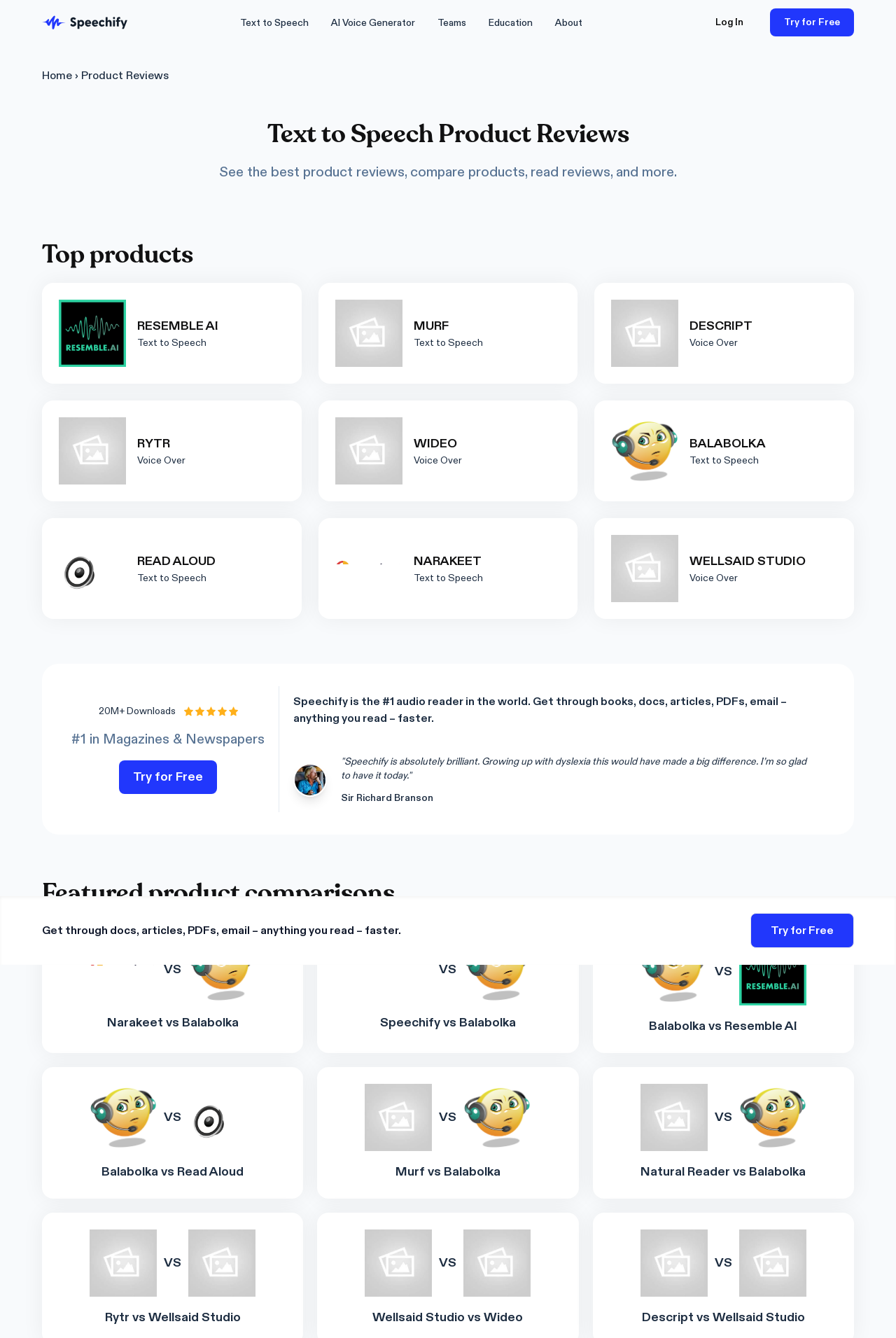Please determine the bounding box coordinates of the element's region to click for the following instruction: "Click on the 'Log In' button".

[0.775, 0.006, 0.853, 0.027]